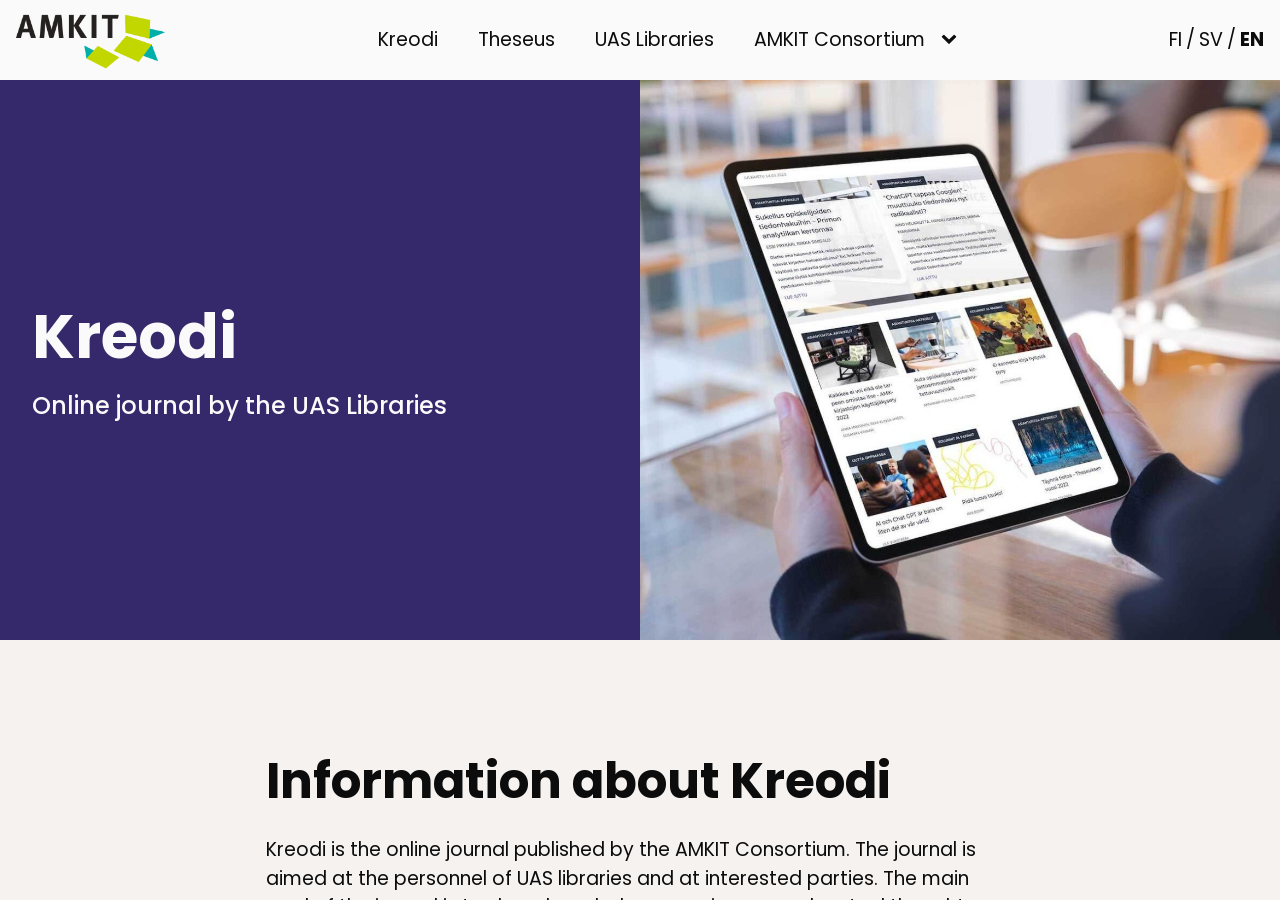Could you please study the image and provide a detailed answer to the question:
How many links are in the top navigation bar?

I counted the number of links in the top navigation bar, which are 'AMKIT-konsortio - Etusivu', 'Kreodi', 'Theseus', 'UAS Libraries', and 'AMKIT Consortium', so there are 5 links in the top navigation bar.